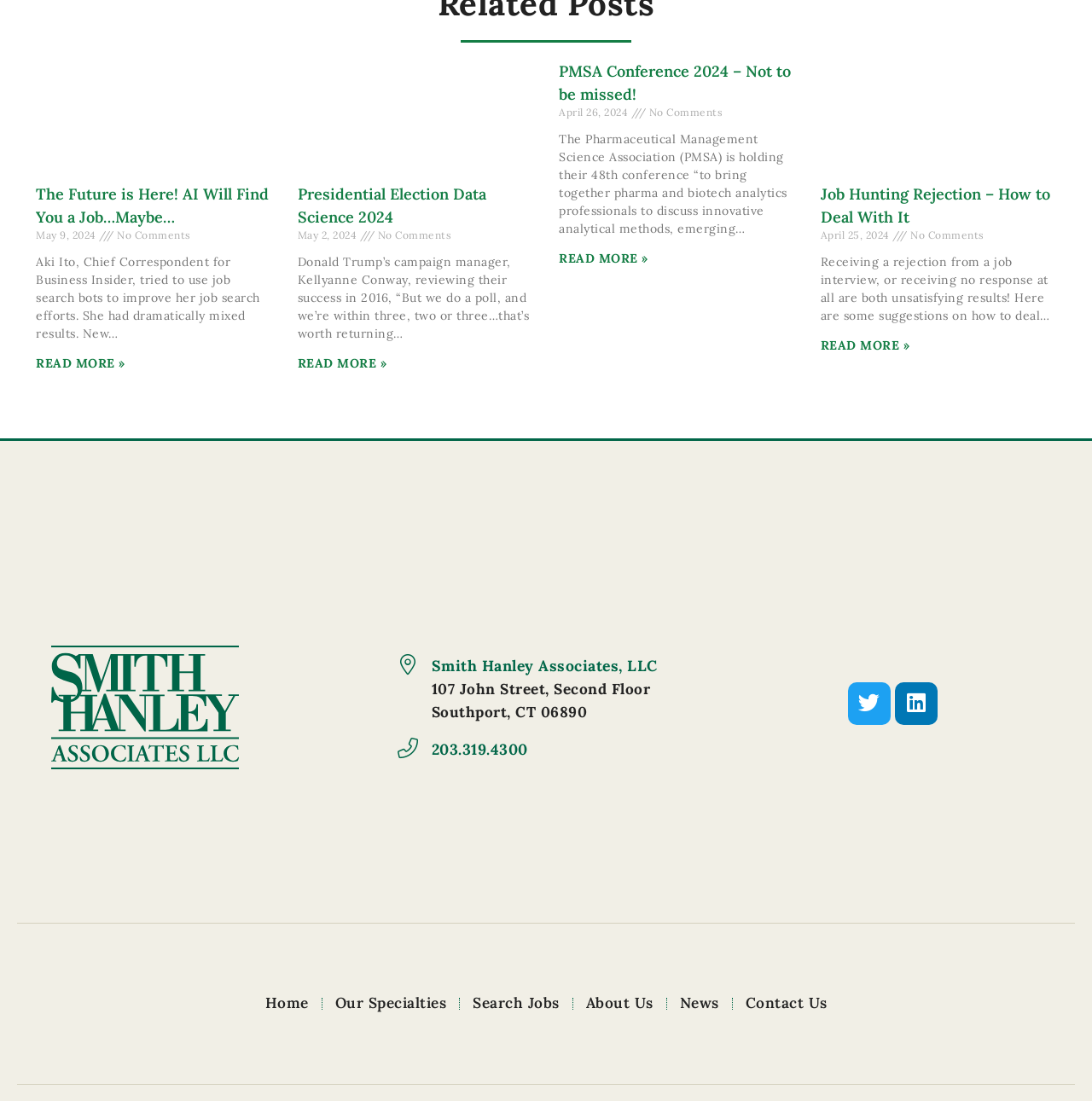Can you show the bounding box coordinates of the region to click on to complete the task described in the instruction: "Read more about PMSA Conference 2024 – Not to be missed!"?

[0.512, 0.227, 0.593, 0.241]